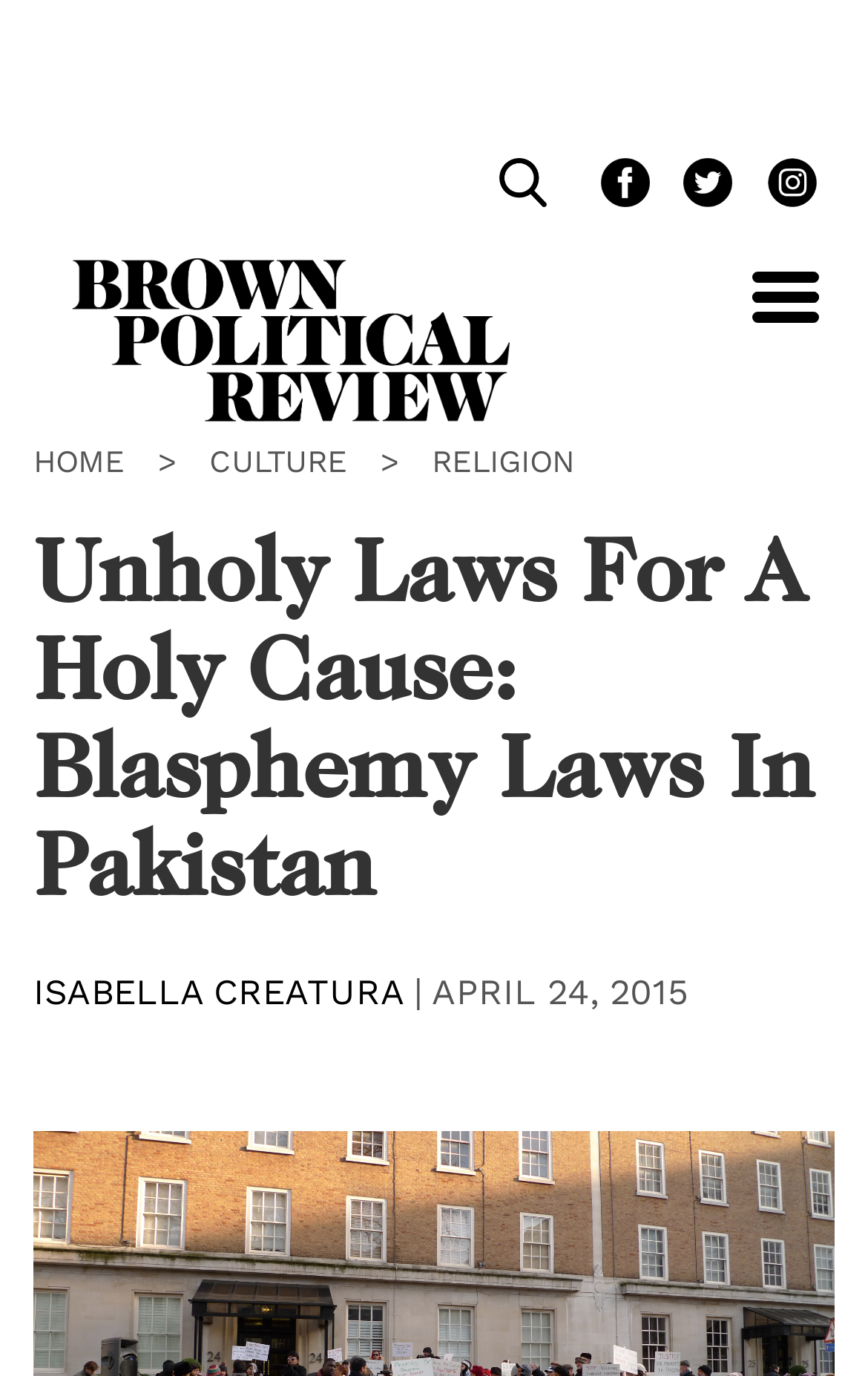What is the author of the article?
Give a one-word or short-phrase answer derived from the screenshot.

ISABELLA CREATURA